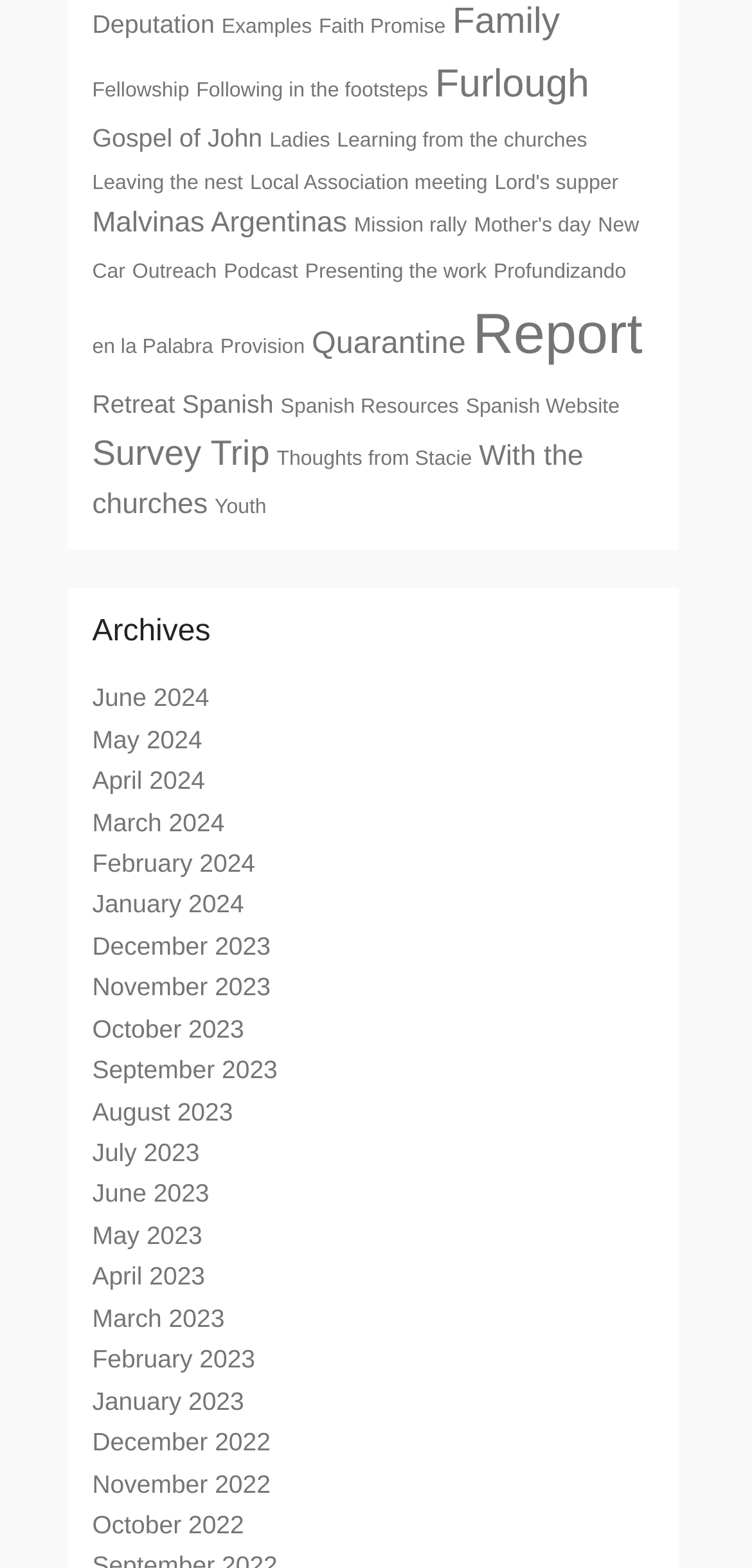Predict the bounding box coordinates of the area that should be clicked to accomplish the following instruction: "View Deputation archives". The bounding box coordinates should consist of four float numbers between 0 and 1, i.e., [left, top, right, bottom].

[0.123, 0.007, 0.285, 0.025]